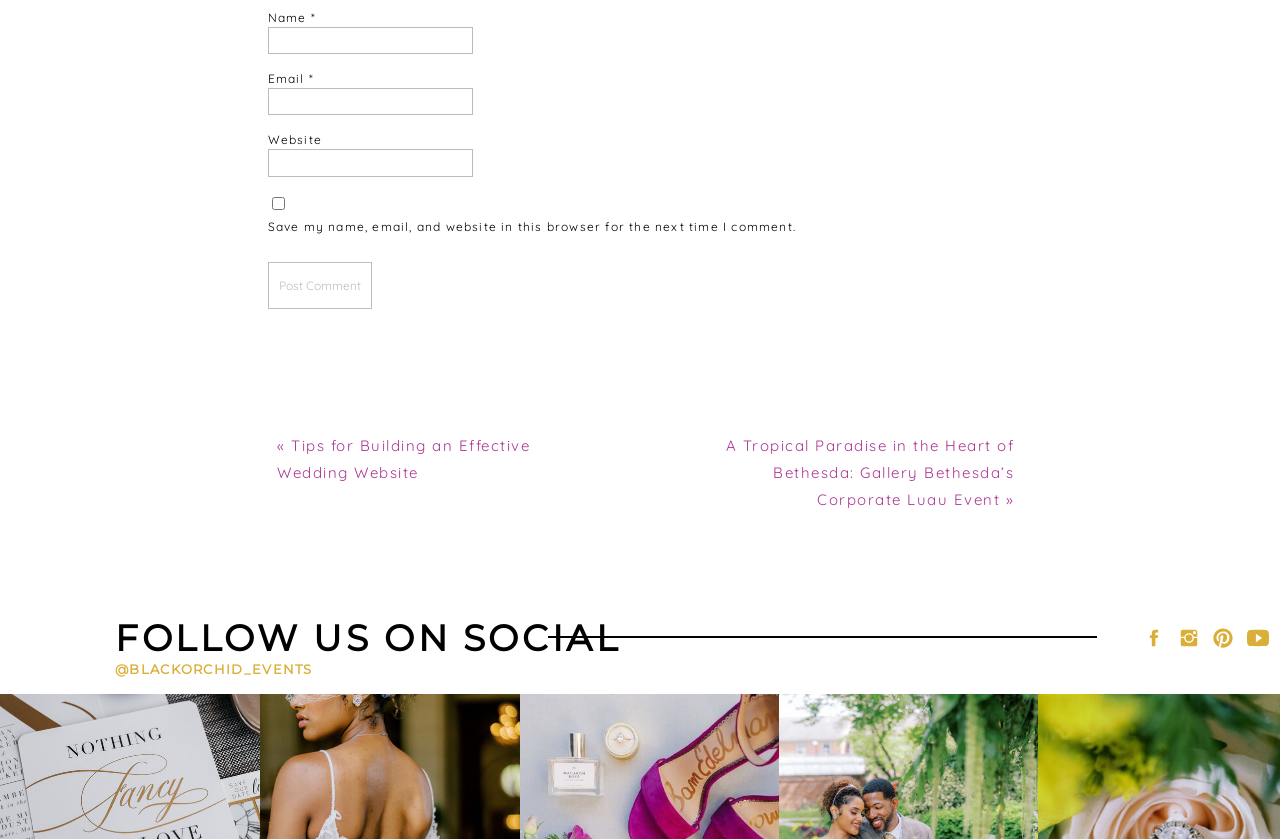Give a concise answer using only one word or phrase for this question:
What is the label of the first textbox?

Name